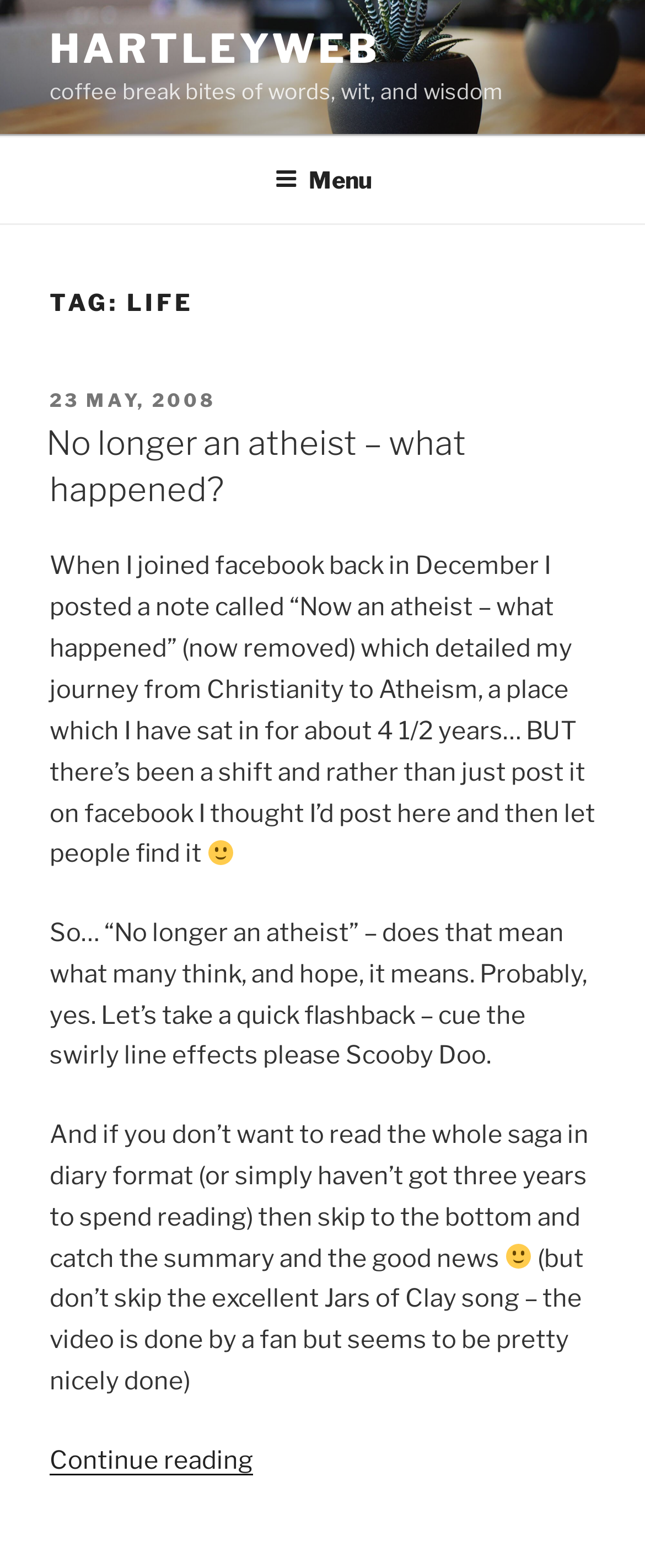Respond with a single word or phrase to the following question: How many images are in the article?

2